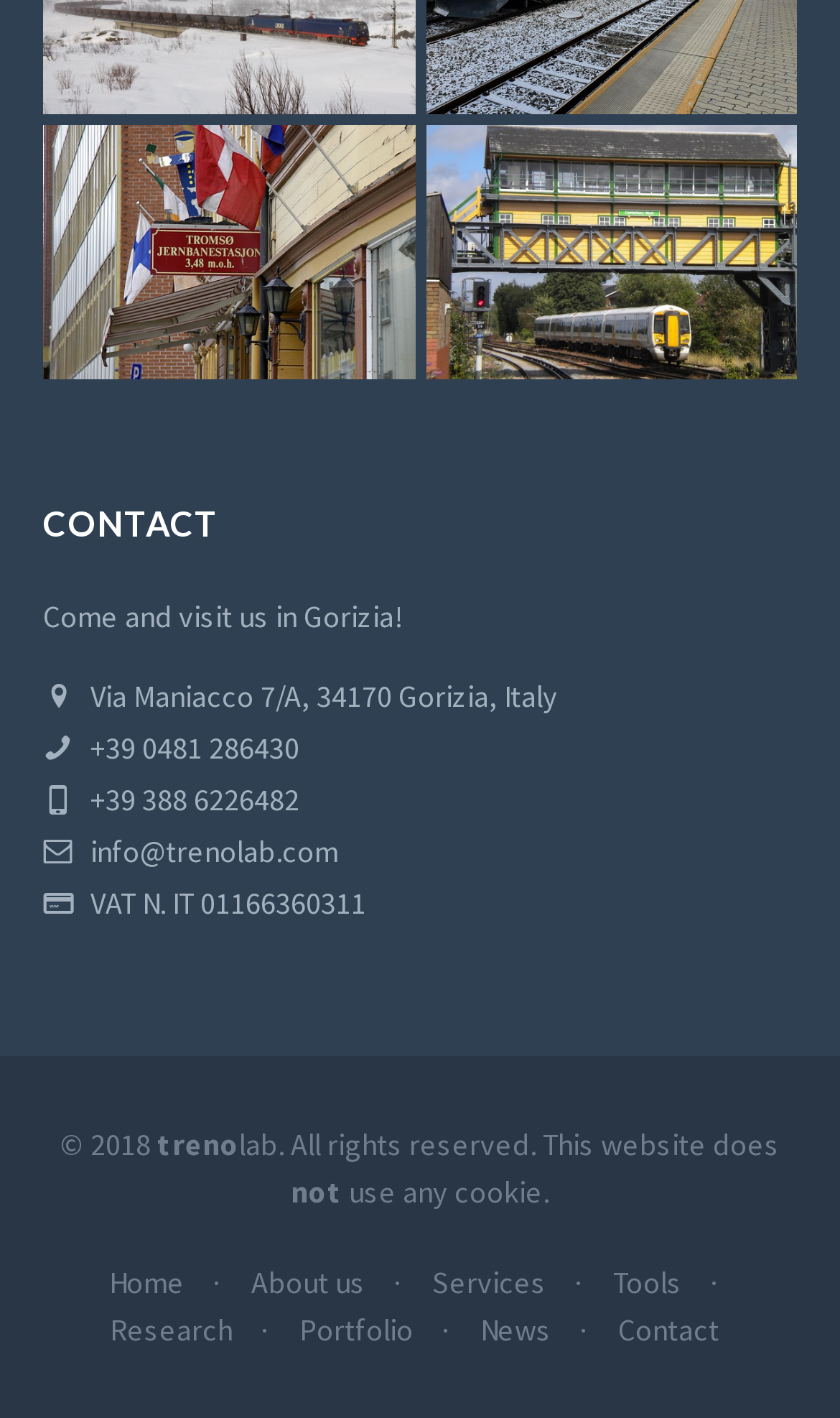Indicate the bounding box coordinates of the element that needs to be clicked to satisfy the following instruction: "Contact Us". The coordinates should be four float numbers between 0 and 1, i.e., [left, top, right, bottom].

None